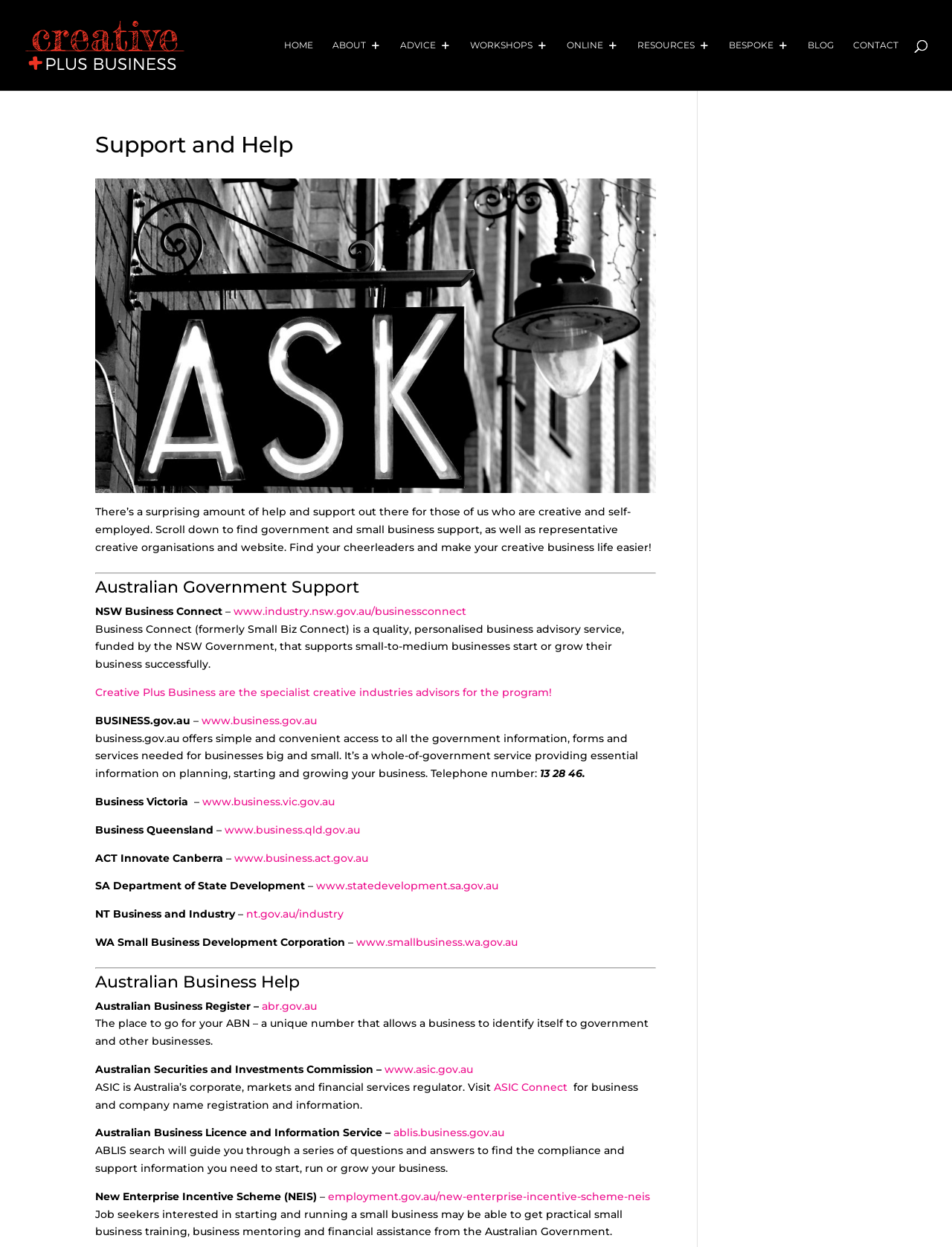Provide an in-depth caption for the elements present on the webpage.

This webpage is titled "Support and Help | Creative Plus Business" and has a prominent logo and link to "Creative Plus Business" at the top left corner. Below the logo, there is a navigation menu with links to "HOME", "ABOUT L", "ADVICE L", "WORKSHOPS L", "ONLINE L", "RESOURCES L", "BESPOKE L", "BLOG", and "CONTACT" arranged horizontally across the top of the page.

The main content of the page is divided into two sections, separated by a horizontal separator line. The first section is headed "Support and Help" and features a brief introduction to the various forms of help and support available for creative and self-employed individuals. Below the introduction, there is a list of government and small business support resources, including links to NSW Business Connect, BUSINESS.gov.au, Business Victoria, Business Queensland, ACT Innovate Canberra, SA Department of State Development, NT Business and Industry, and WA Small Business Development Corporation. Each resource is accompanied by a brief description of its services.

The second section is headed "Australian Business Help" and provides links to various Australian business registers and regulatory bodies, including the Australian Business Register, Australian Securities and Investments Commission, and Australian Business Licence and Information Service. There is also information about the New Enterprise Incentive Scheme (NEIS) and its benefits for job seekers interested in starting their own businesses.

Throughout the page, there are several static text elements providing additional information and descriptions about the various resources and services listed.